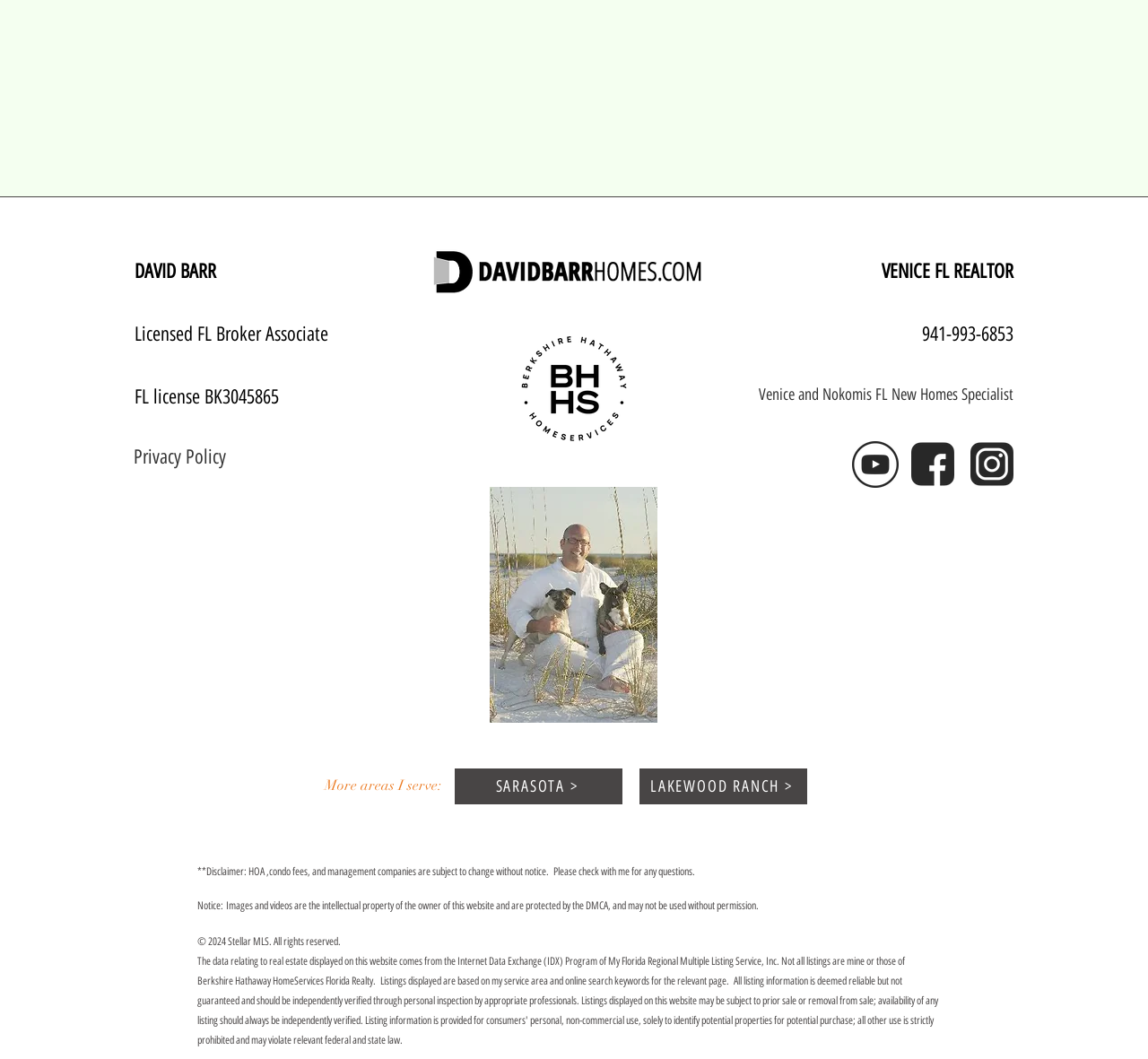What is the profession of David Barr? Please answer the question using a single word or phrase based on the image.

Real Estate Agent